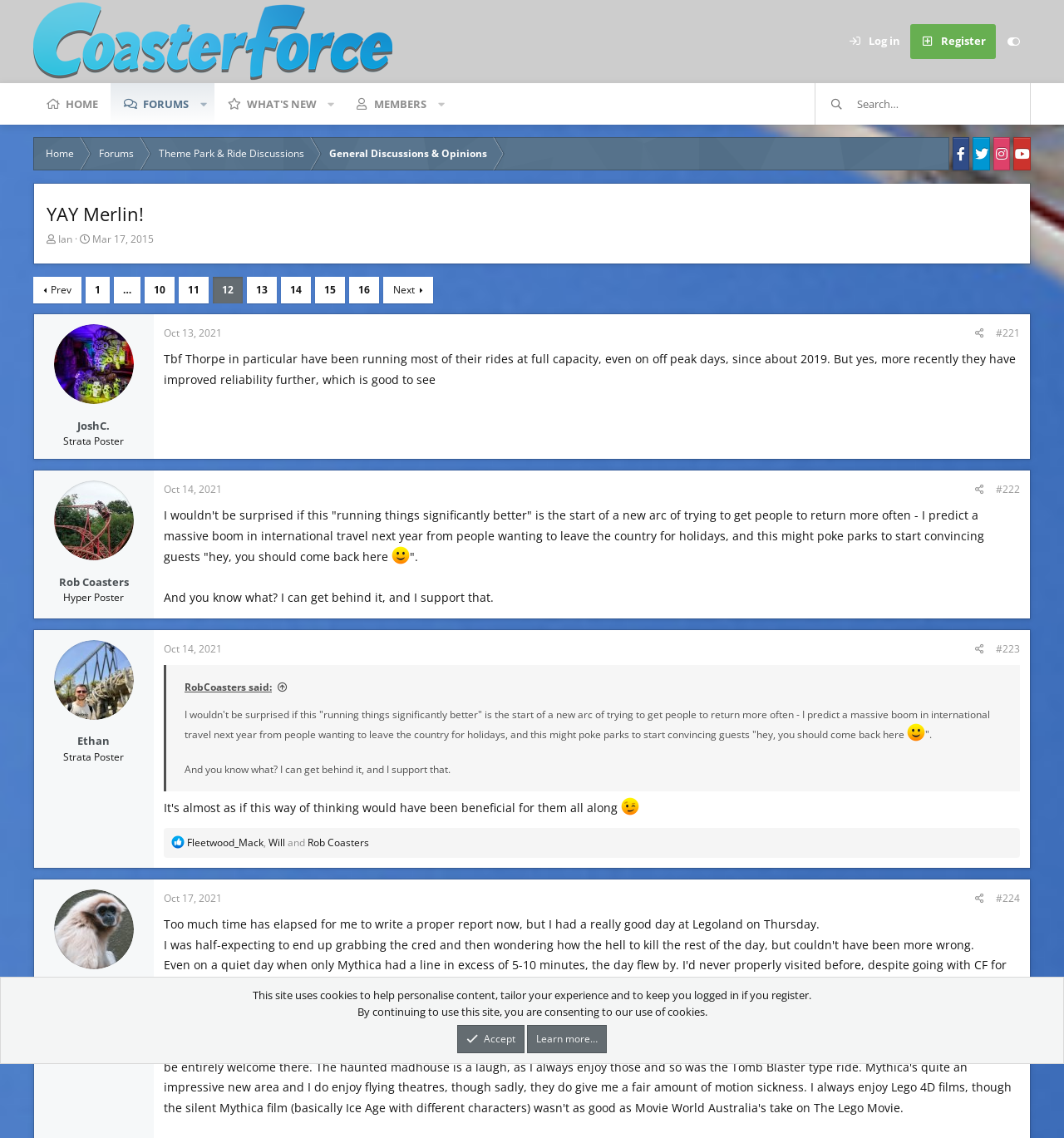Identify the bounding box coordinates of the section to be clicked to complete the task described by the following instruction: "Click the 'Campaigns' link". The coordinates should be four float numbers between 0 and 1, formatted as [left, top, right, bottom].

None